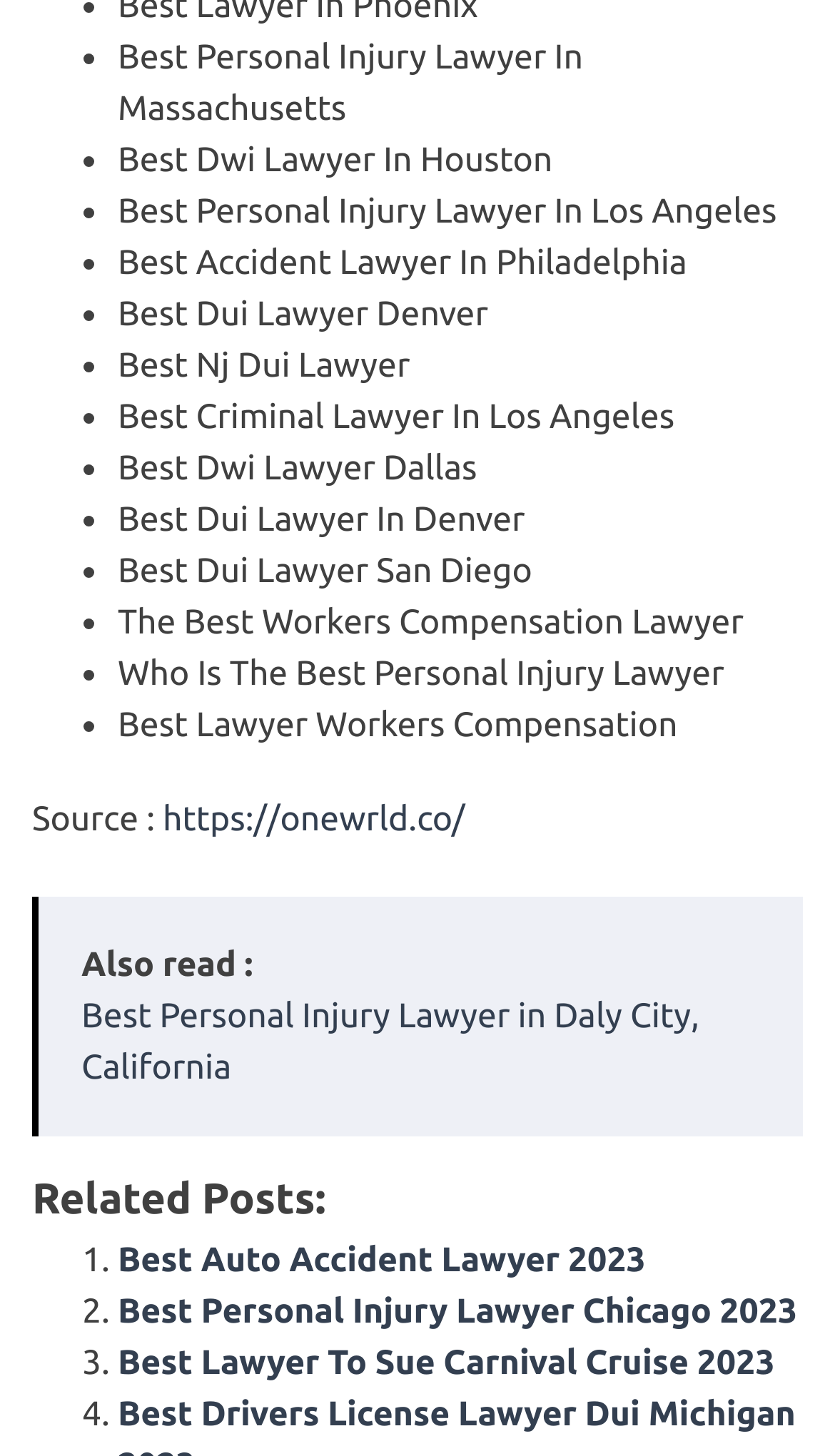Please answer the following question using a single word or phrase: 
What is the first item in the list?

Best Personal Injury Lawyer In Massachusetts